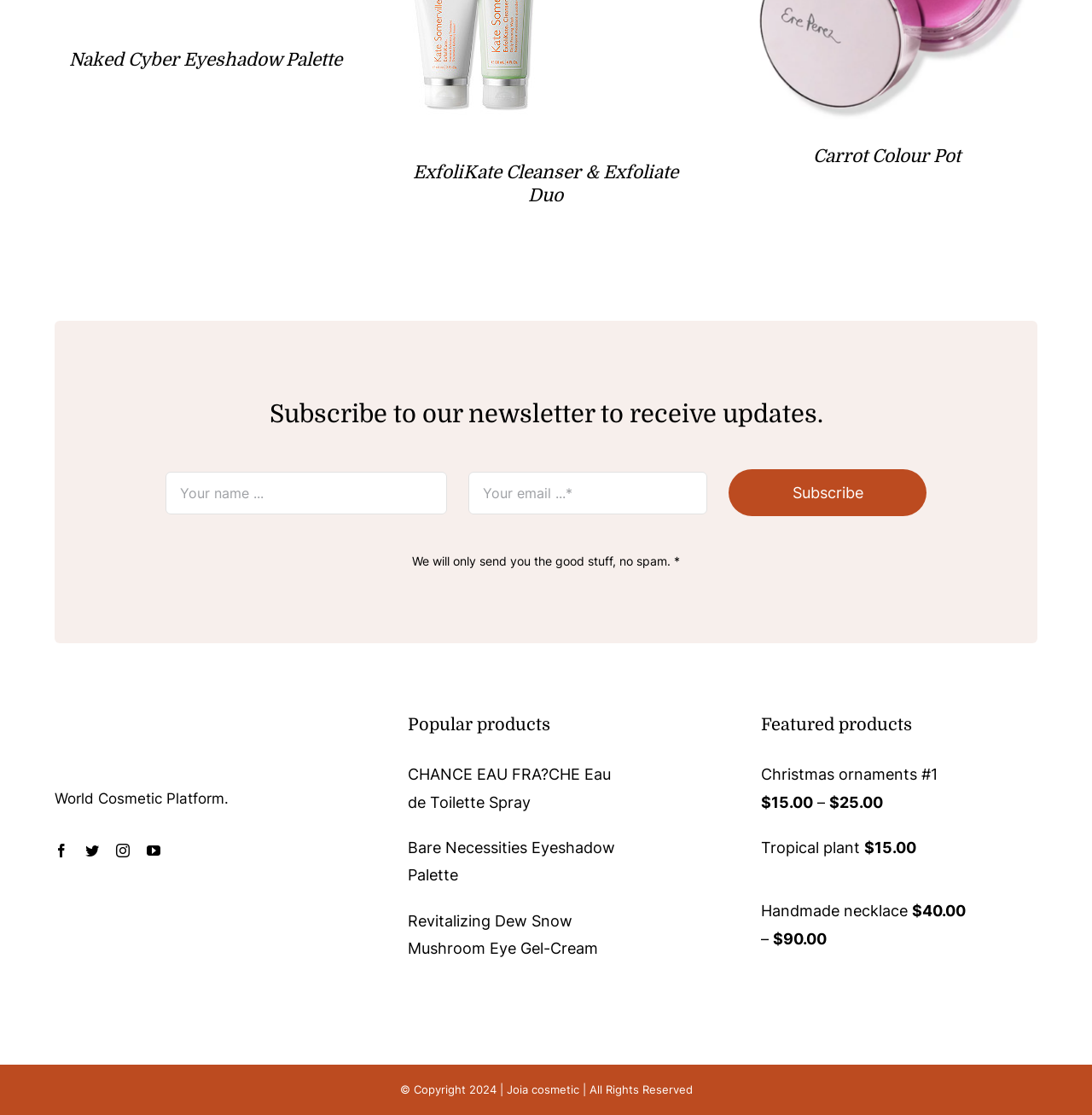What is the price range of the product 'product-25 Tropical plant'?
Based on the image content, provide your answer in one word or a short phrase.

$15.00 - $25.00